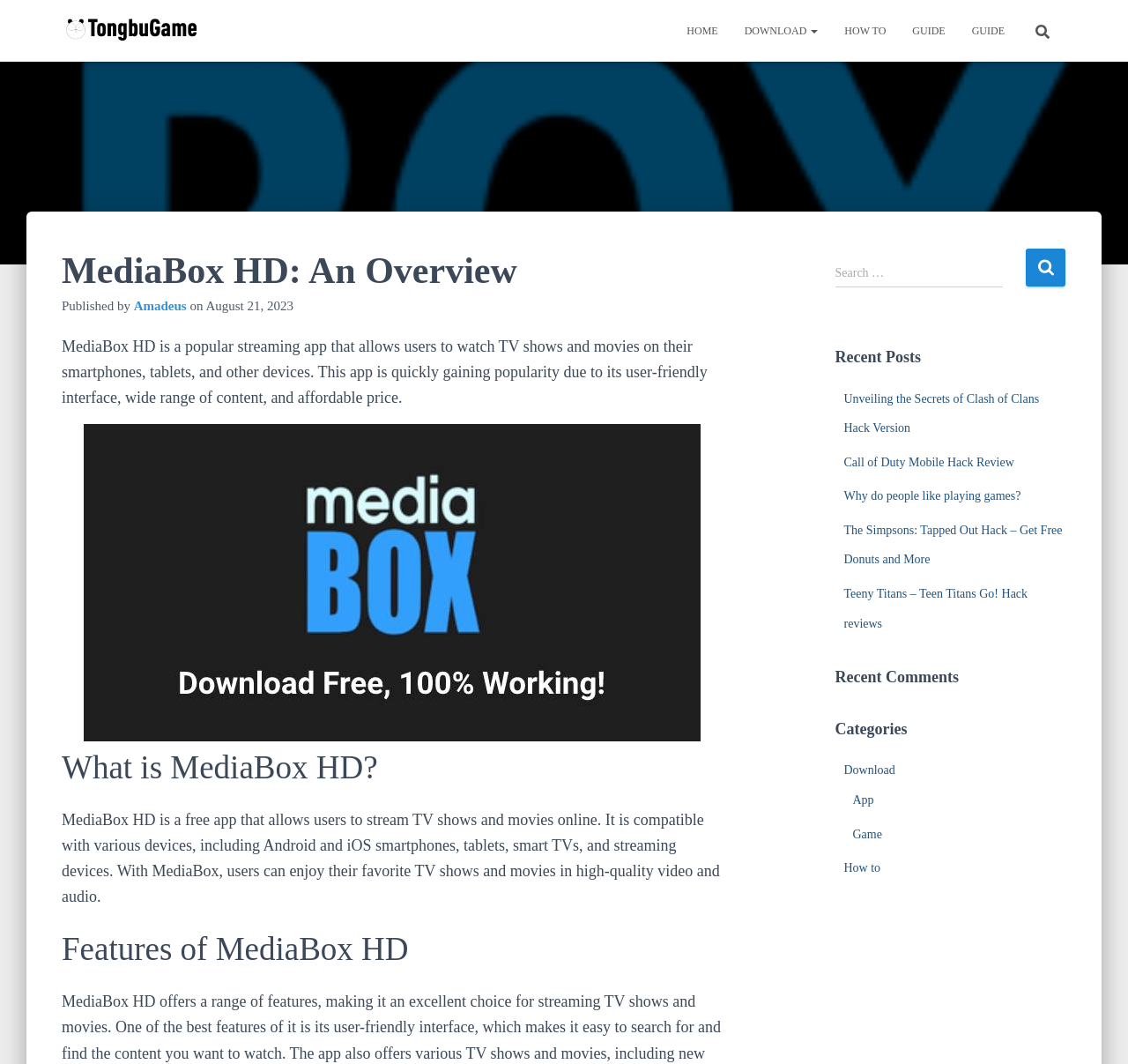Using the element description provided, determine the bounding box coordinates in the format (top-left x, top-left y, bottom-right x, bottom-right y). Ensure that all values are floating point numbers between 0 and 1. Element description: parent_node: Search for: name="s"

[0.74, 0.241, 0.889, 0.271]